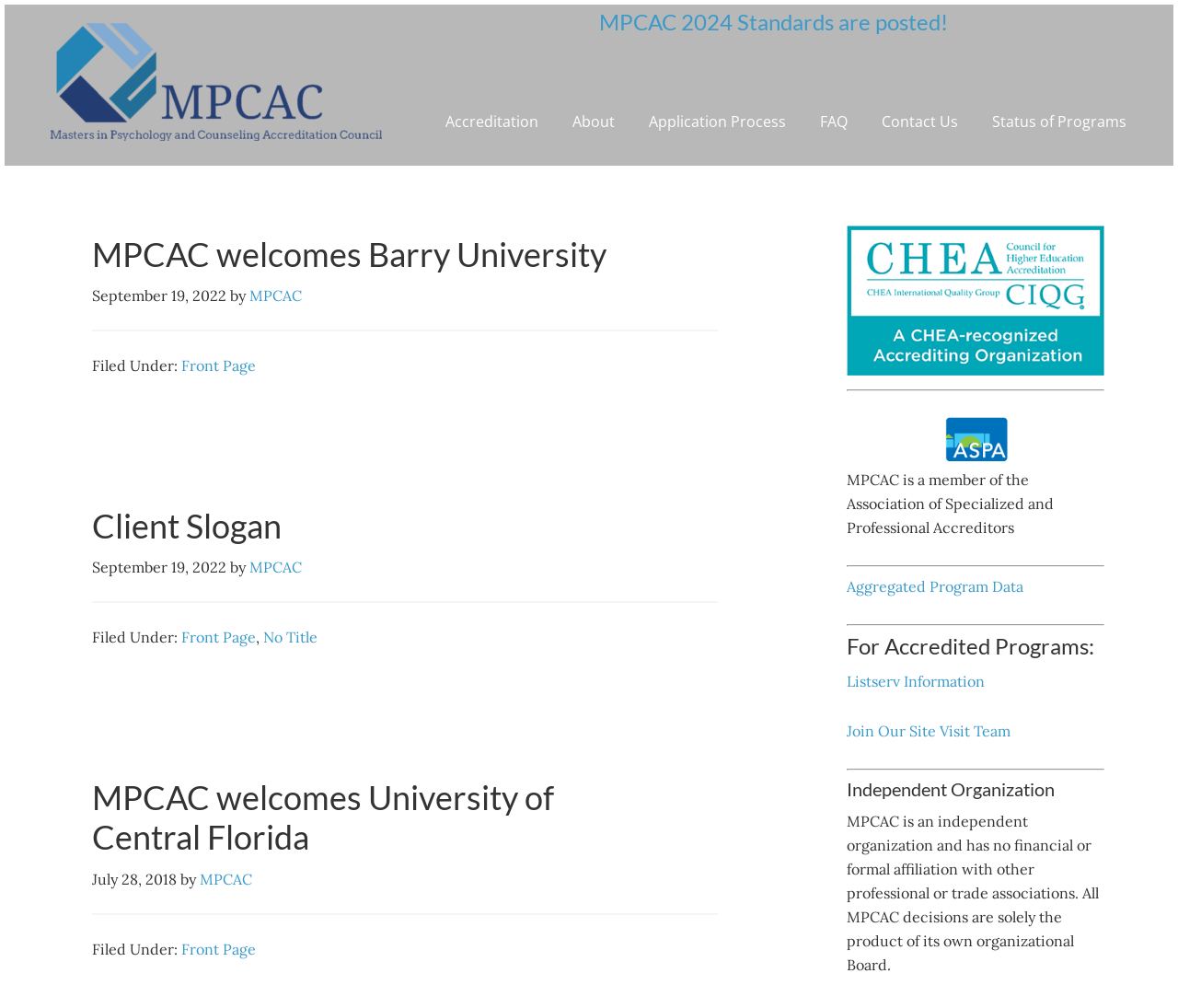What are the categories listed in the top menu?
Using the image, give a concise answer in the form of a single word or short phrase.

Accreditation, About, Application Process, FAQ, Contact Us, Status of Programs